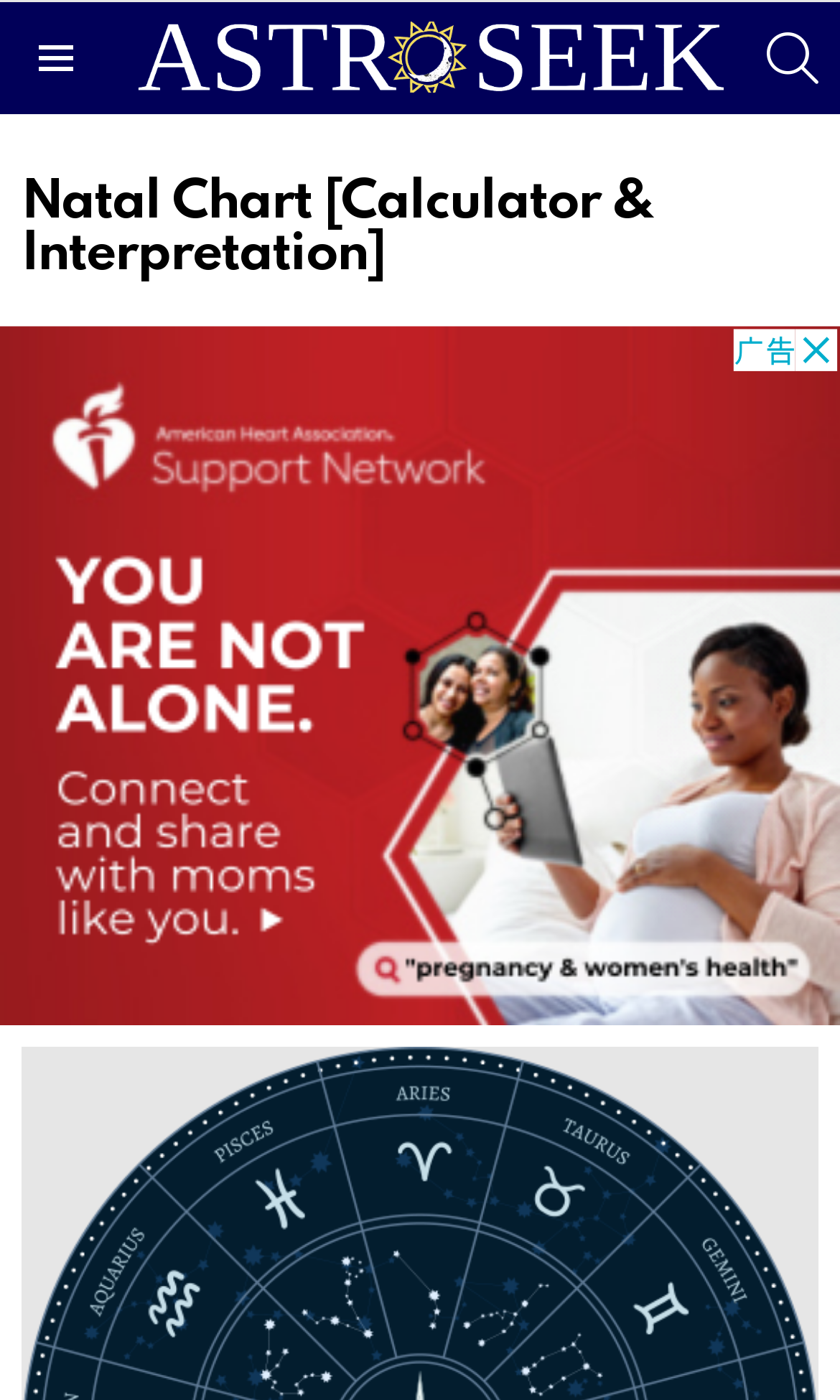What is the purpose of the calculator on this webpage?
Examine the image and give a concise answer in one word or a short phrase.

Calculate Natal chart